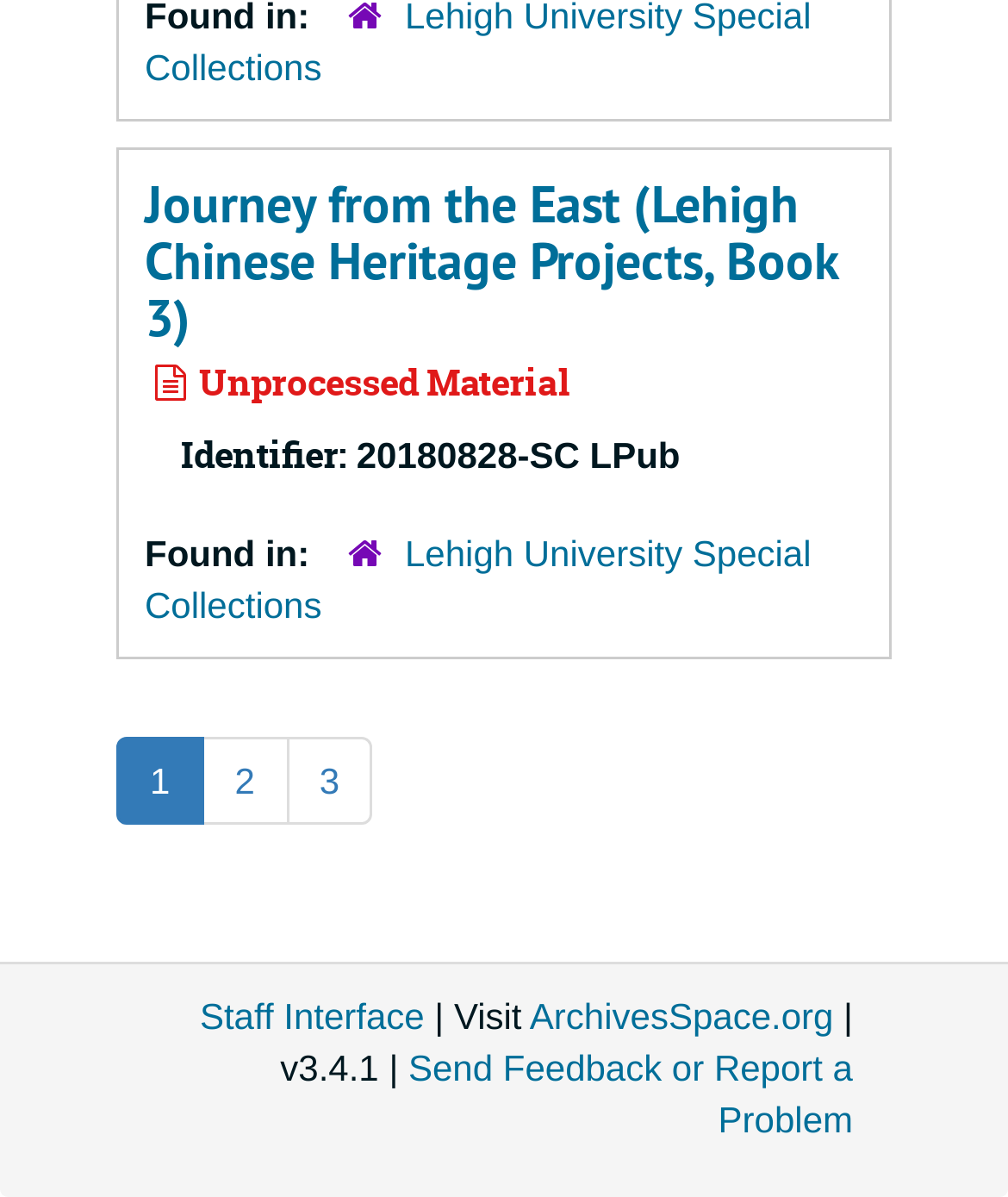Provide a one-word or short-phrase answer to the question:
Where is the material found?

Lehigh University Special Collections